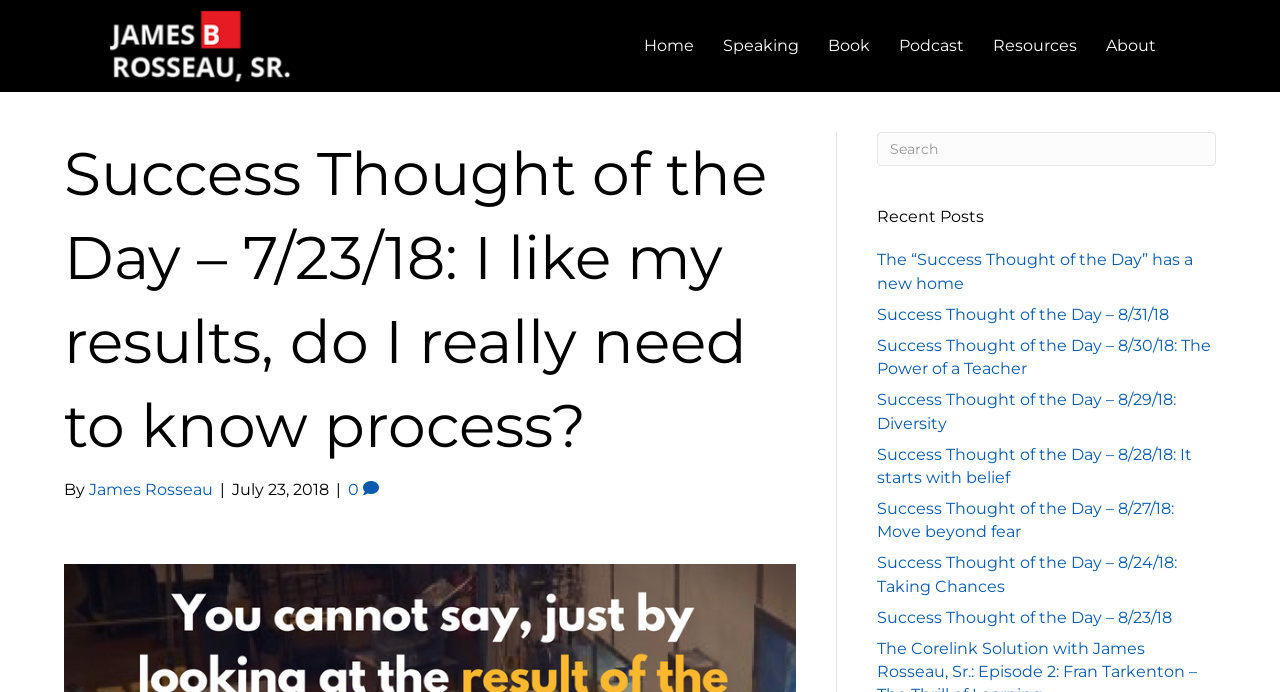Find the bounding box coordinates for the area that should be clicked to accomplish the instruction: "Go to Home page".

[0.492, 0.035, 0.553, 0.098]